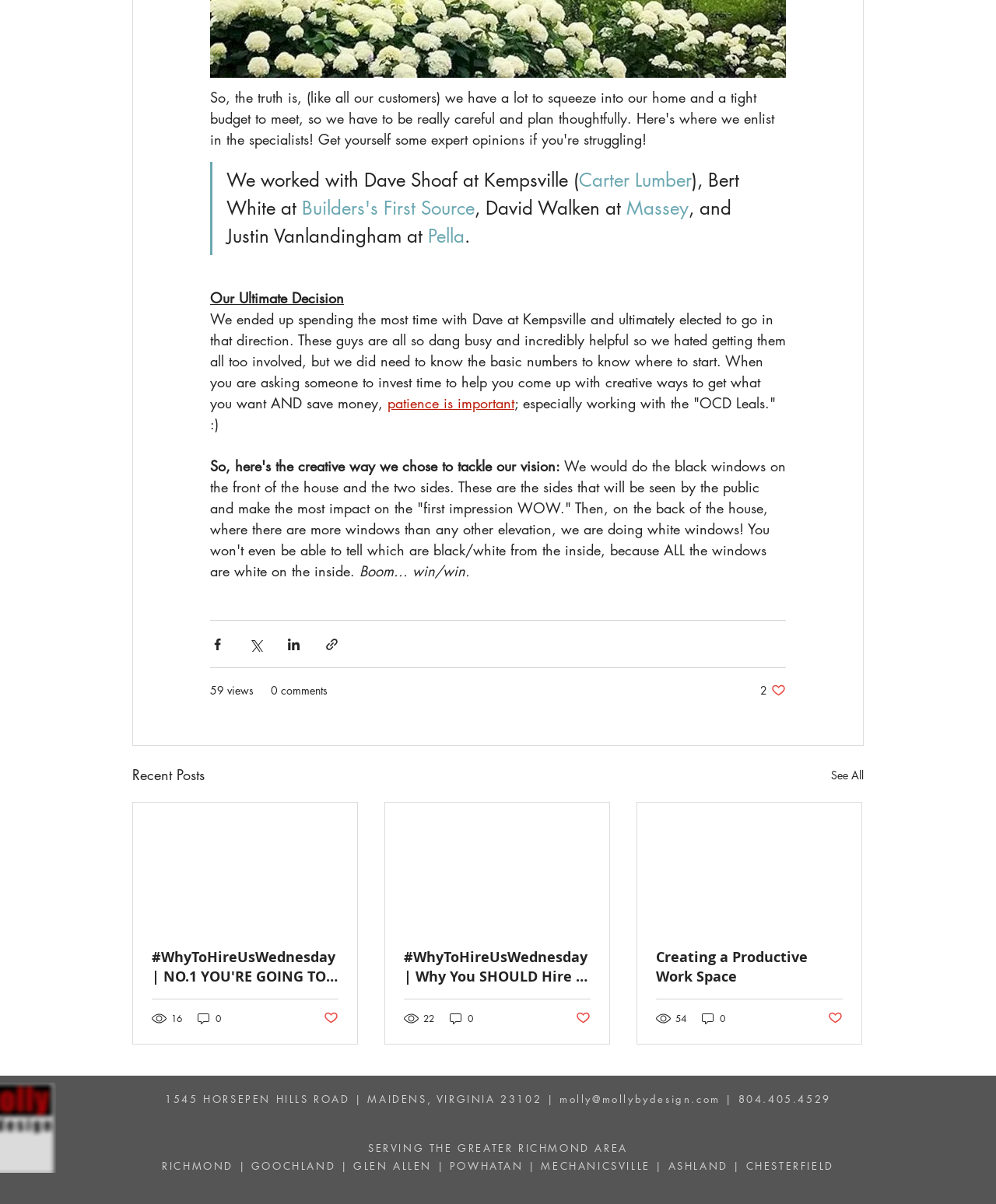Identify the bounding box coordinates of the element that should be clicked to fulfill this task: "View the post with 54 views". The coordinates should be provided as four float numbers between 0 and 1, i.e., [left, top, right, bottom].

[0.659, 0.84, 0.691, 0.852]